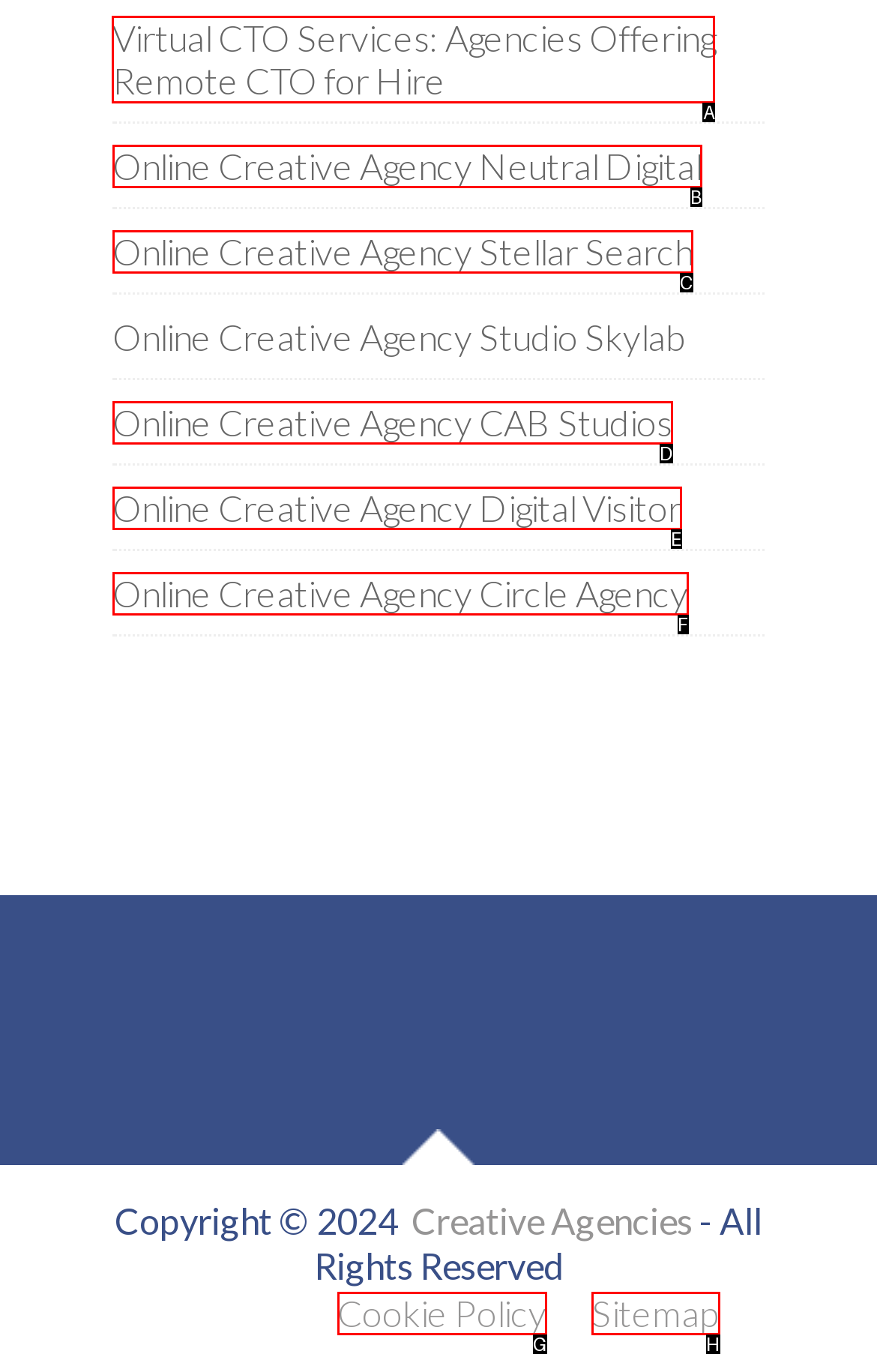Tell me which option I should click to complete the following task: Visit Virtual CTO Services
Answer with the option's letter from the given choices directly.

A